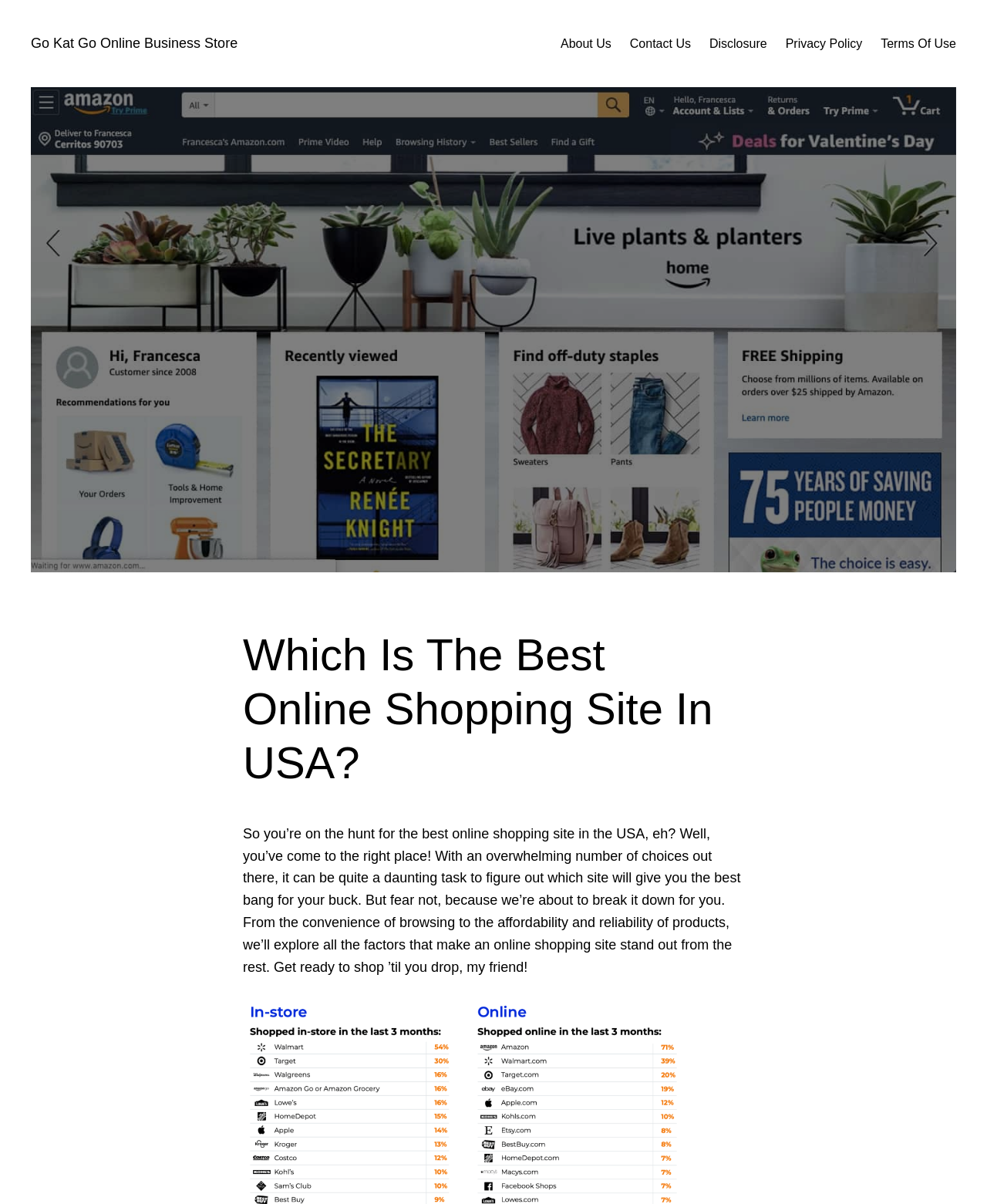Please provide a comprehensive answer to the question based on the screenshot: How many menu items are available?

By examining the menu section, I can see that there are 5 menu items: 'About Us', 'Contact Us', 'Disclosure', 'Privacy Policy', and 'Terms Of Use'.